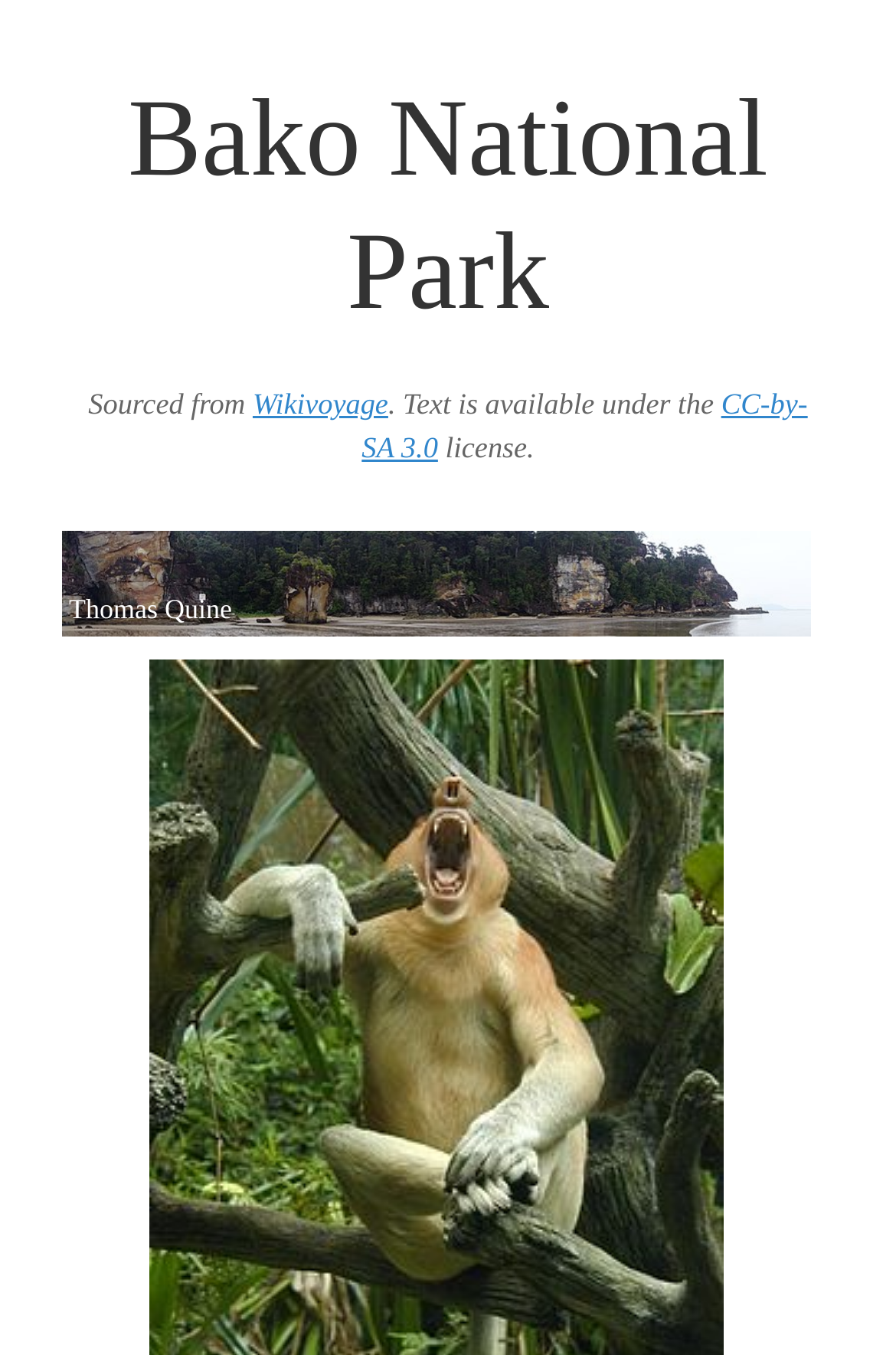Please determine the bounding box coordinates for the element with the description: "CC-by-SA 3.0".

[0.404, 0.287, 0.901, 0.343]